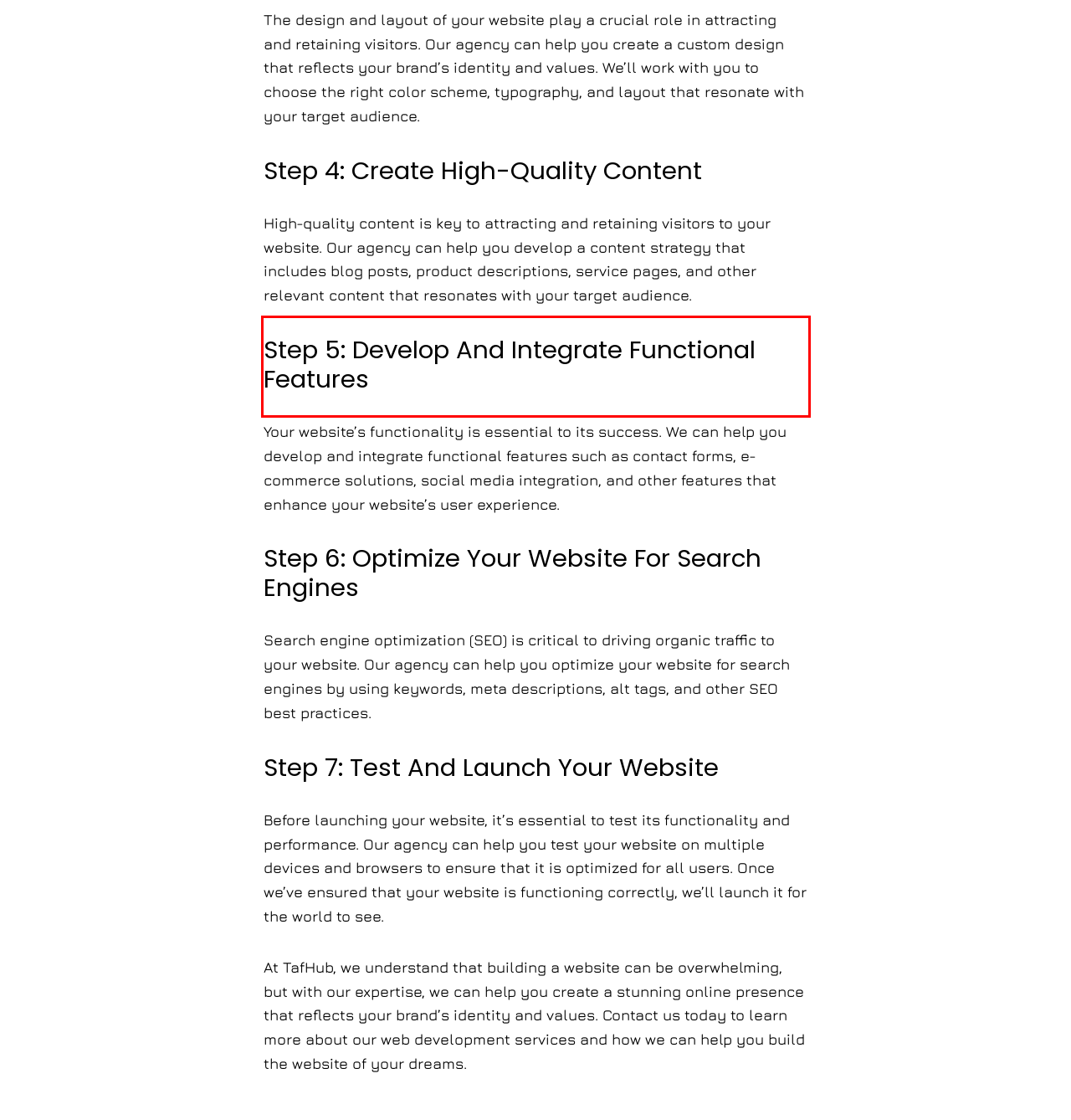Examine the webpage screenshot and use OCR to obtain the text inside the red bounding box.

Your website’s functionality is essential to its success. We can help you develop and integrate functional features such as contact forms, e-commerce solutions, social media integration, and other features that enhance your website’s user experience.